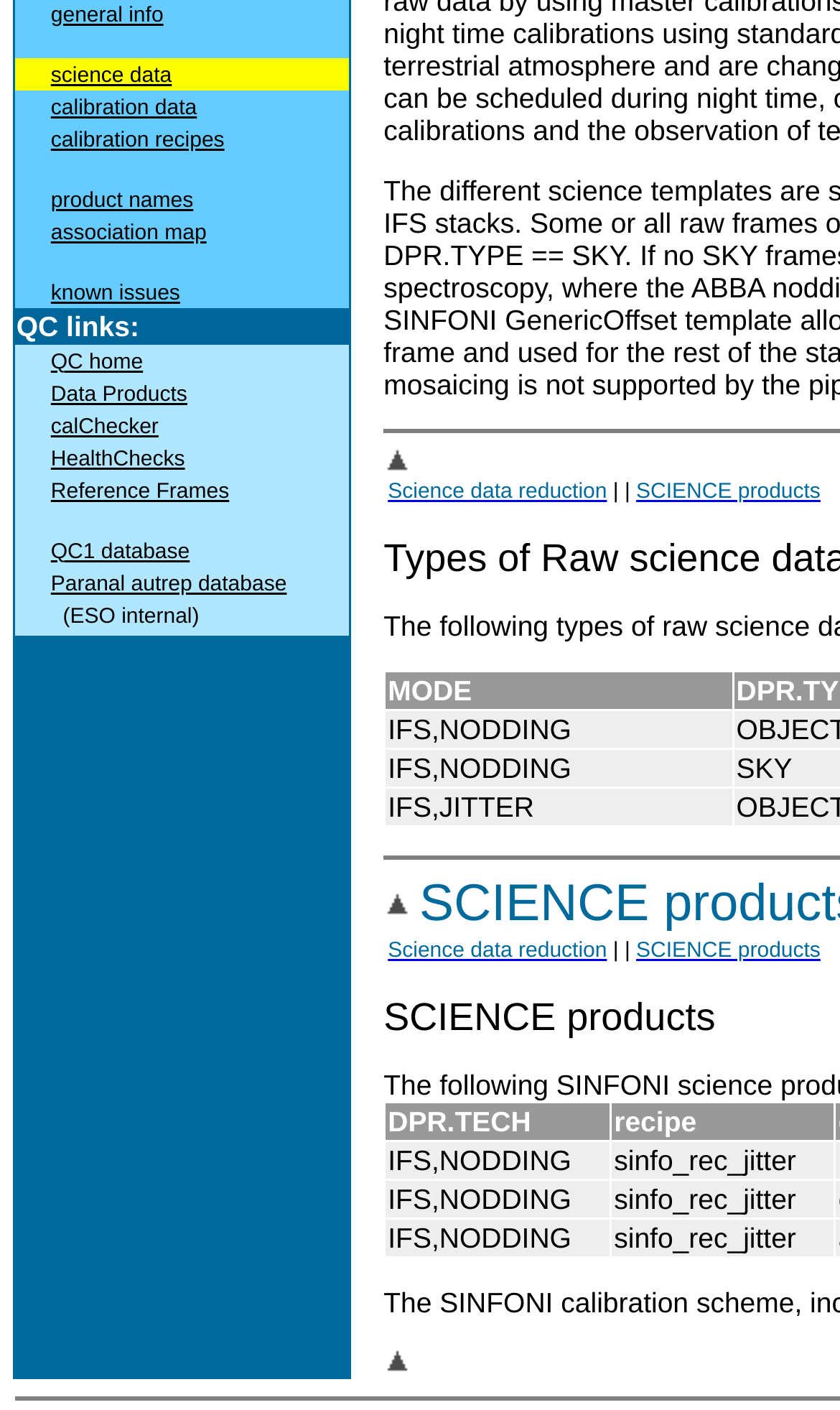Determine the bounding box coordinates of the UI element described by: "calibration data".

[0.06, 0.068, 0.234, 0.085]